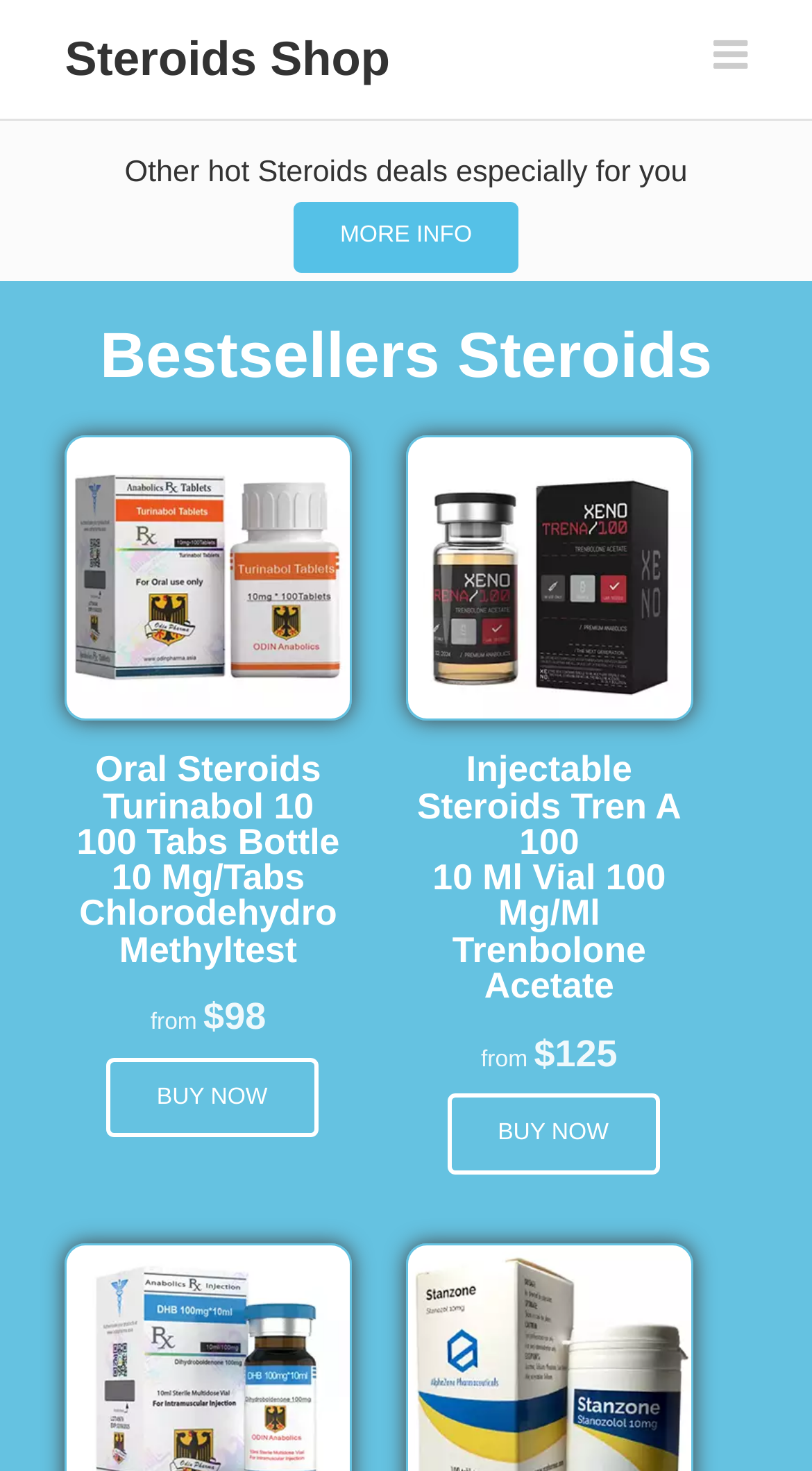Provide the bounding box coordinates of the HTML element described by the text: "More about Sheri Moskowitz Noga". The coordinates should be in the format [left, top, right, bottom] with values between 0 and 1.

None